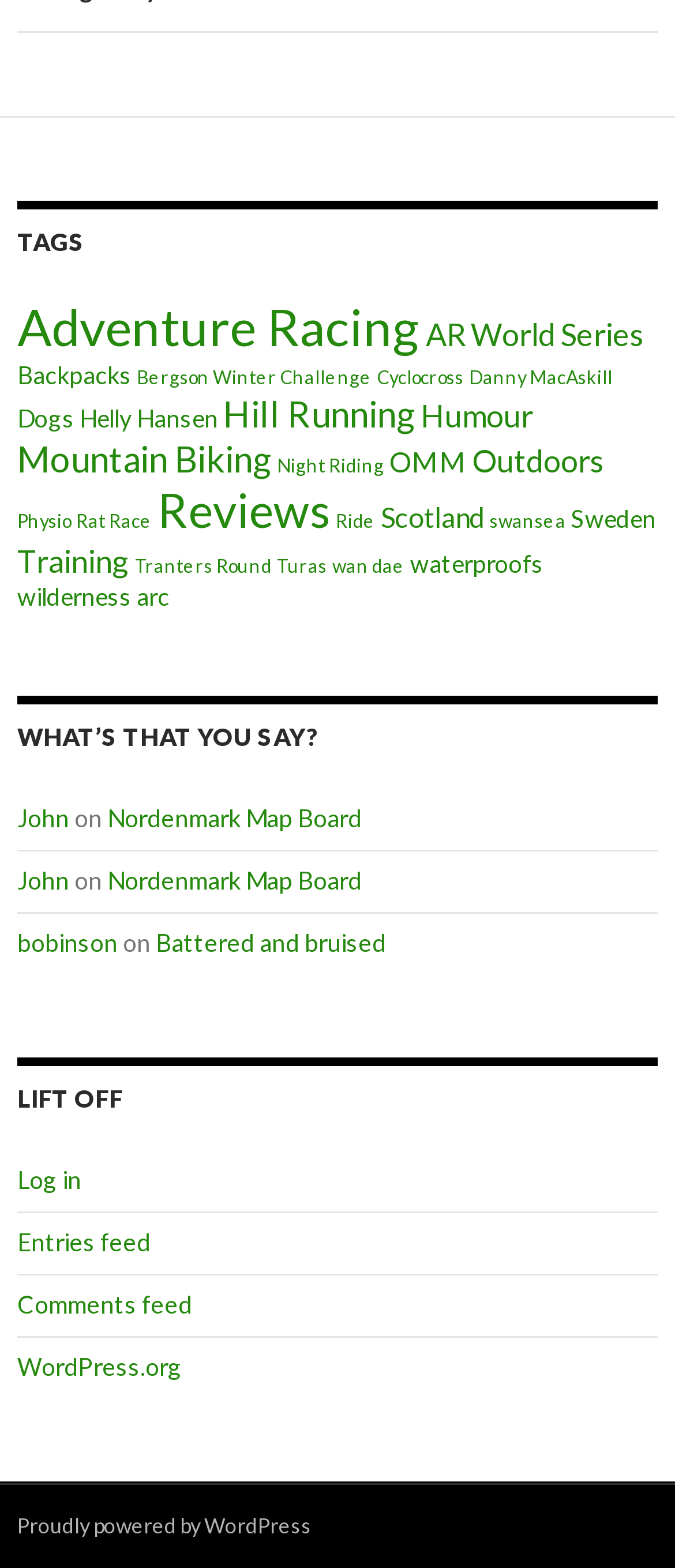Please determine the bounding box coordinates of the element's region to click for the following instruction: "Log in to the website".

[0.026, 0.743, 0.121, 0.761]